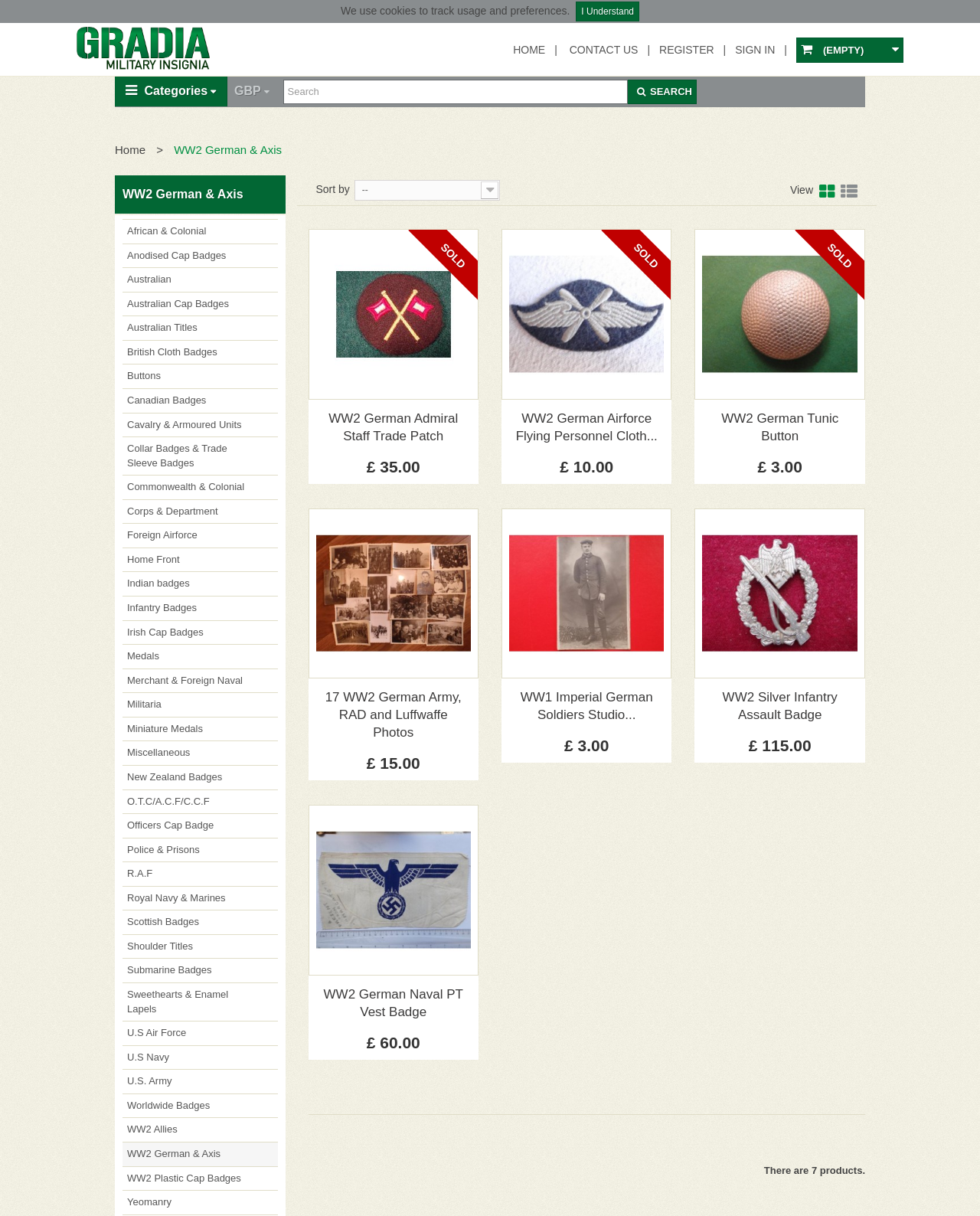What is the price of WW2 German Airforce Flying Personnel Cloth Badge?
Using the image as a reference, deliver a detailed and thorough answer to the question.

I found the link 'WW2 German Airforce Flying Personnel Cloth Badge' and its corresponding price '£ 10.00' next to it.